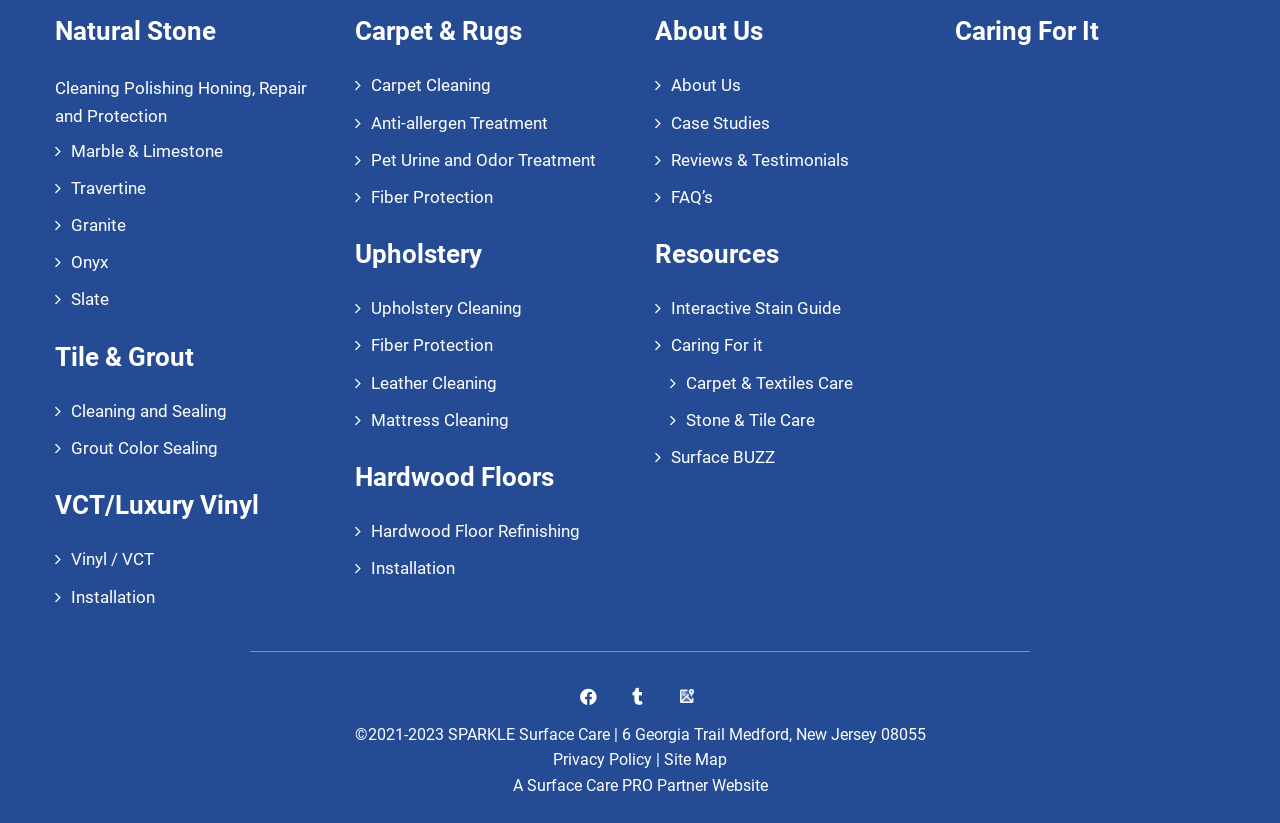Please specify the bounding box coordinates for the clickable region that will help you carry out the instruction: "Explore the Interactive Stain Guide".

[0.512, 0.362, 0.657, 0.387]